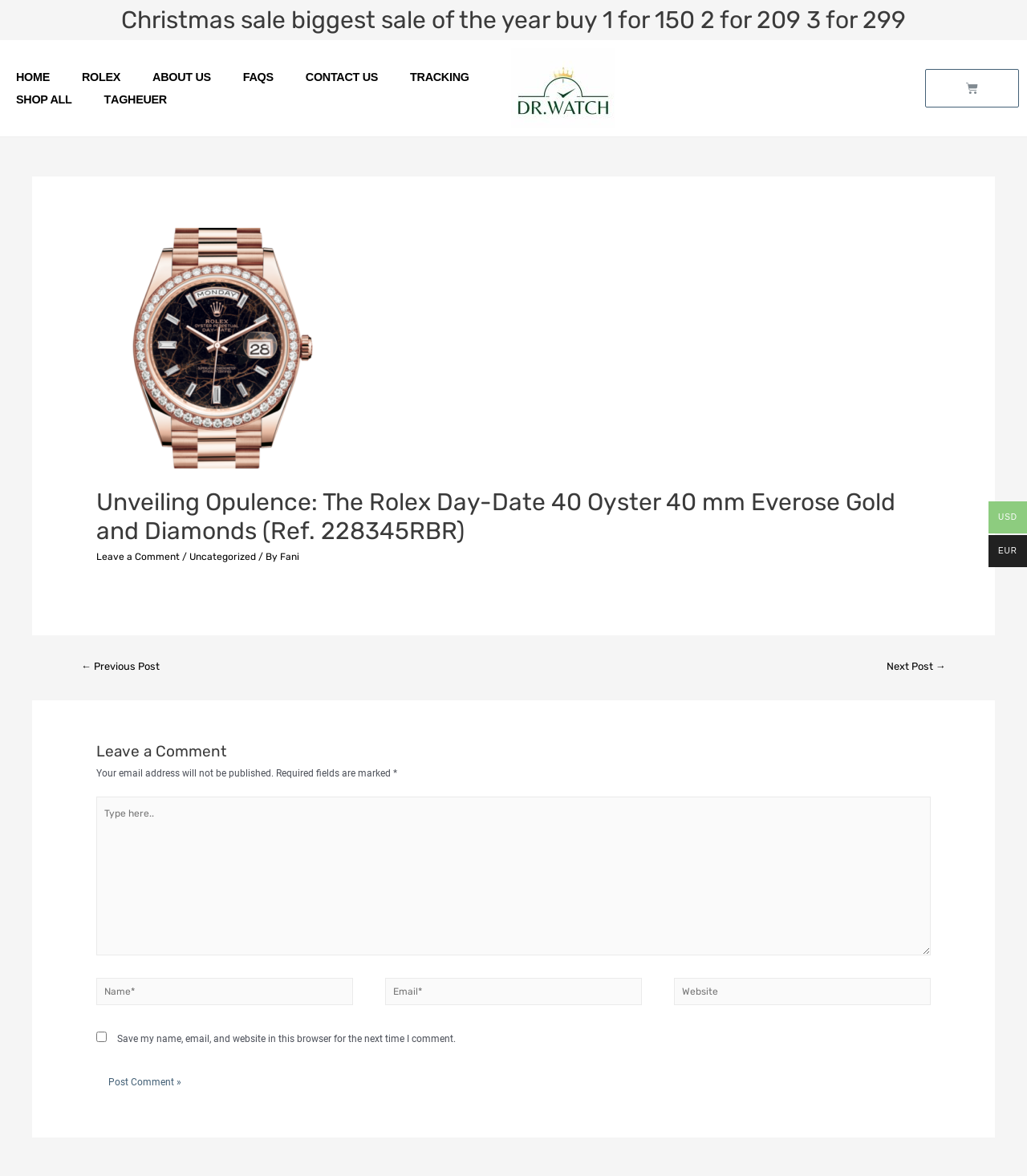Respond with a single word or phrase to the following question:
What is the author of the post?

Fani